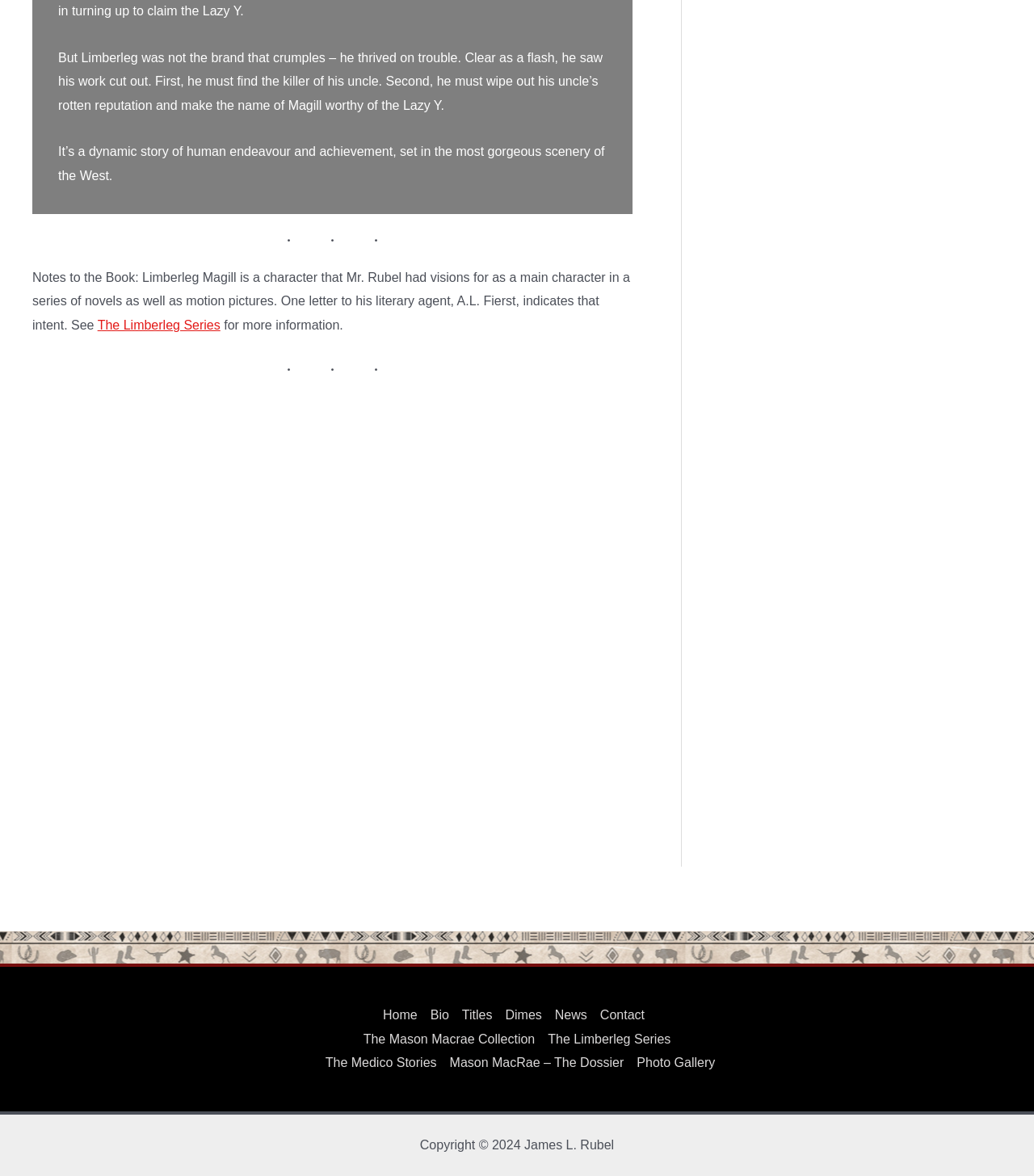Point out the bounding box coordinates of the section to click in order to follow this instruction: "Click the link to learn more about The Limberleg Series".

[0.094, 0.271, 0.213, 0.282]